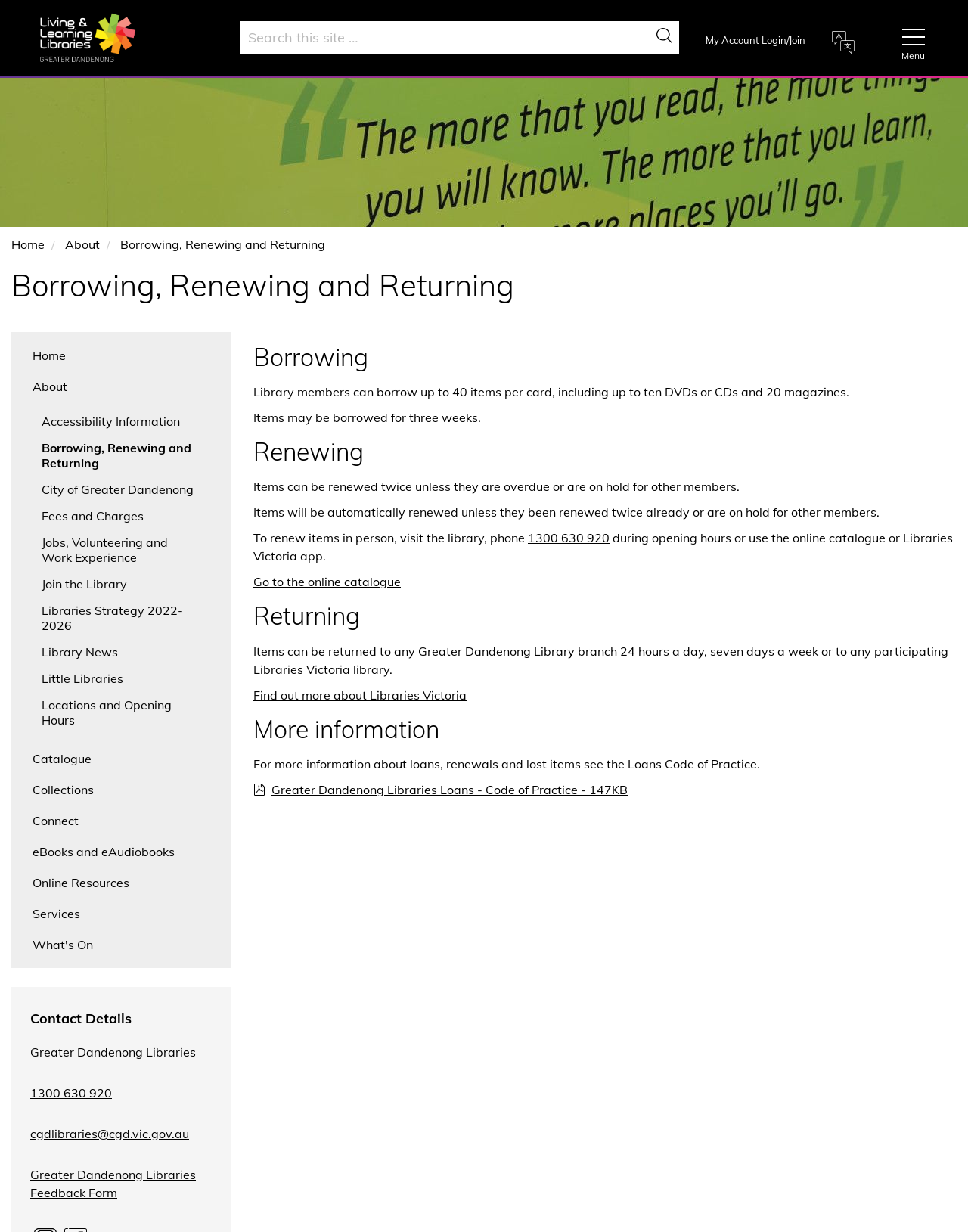Specify the bounding box coordinates of the area that needs to be clicked to achieve the following instruction: "Search for something".

[0.678, 0.023, 0.701, 0.041]